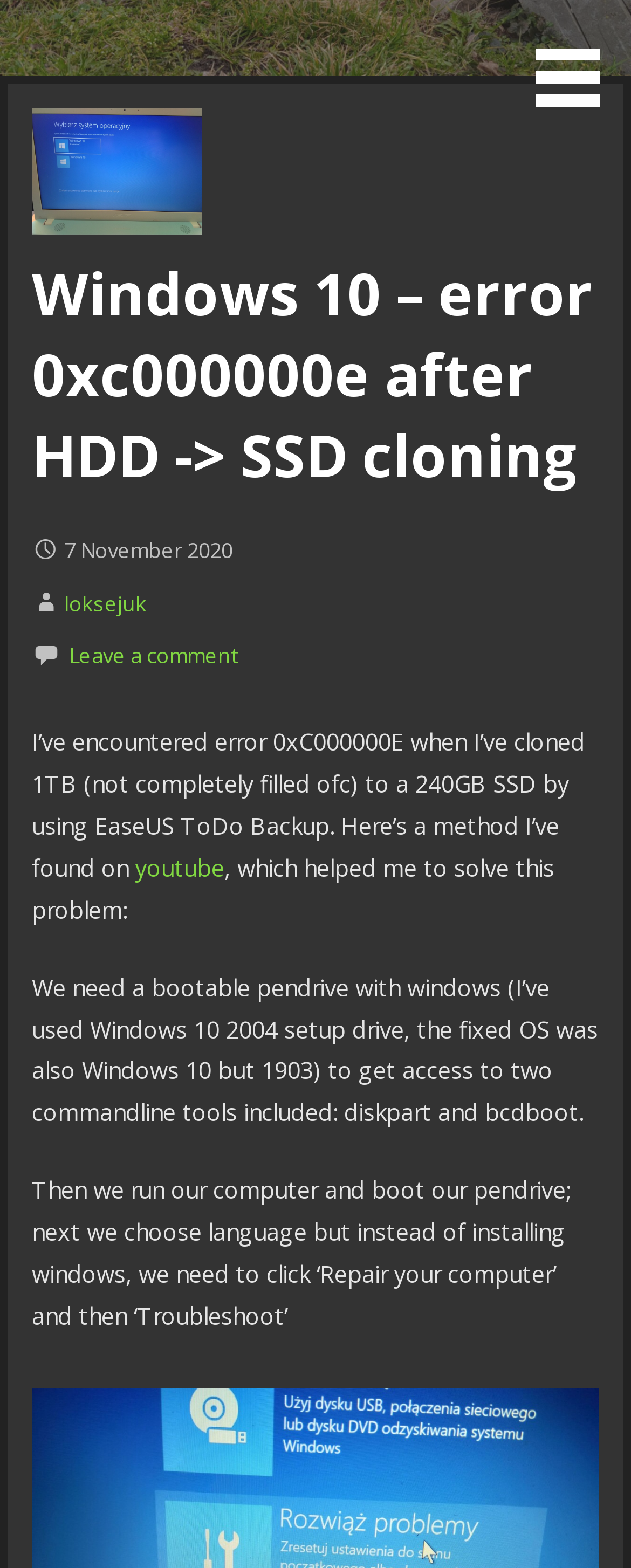Identify the bounding box coordinates for the UI element that matches this description: "Leave a comment".

[0.11, 0.409, 0.376, 0.427]